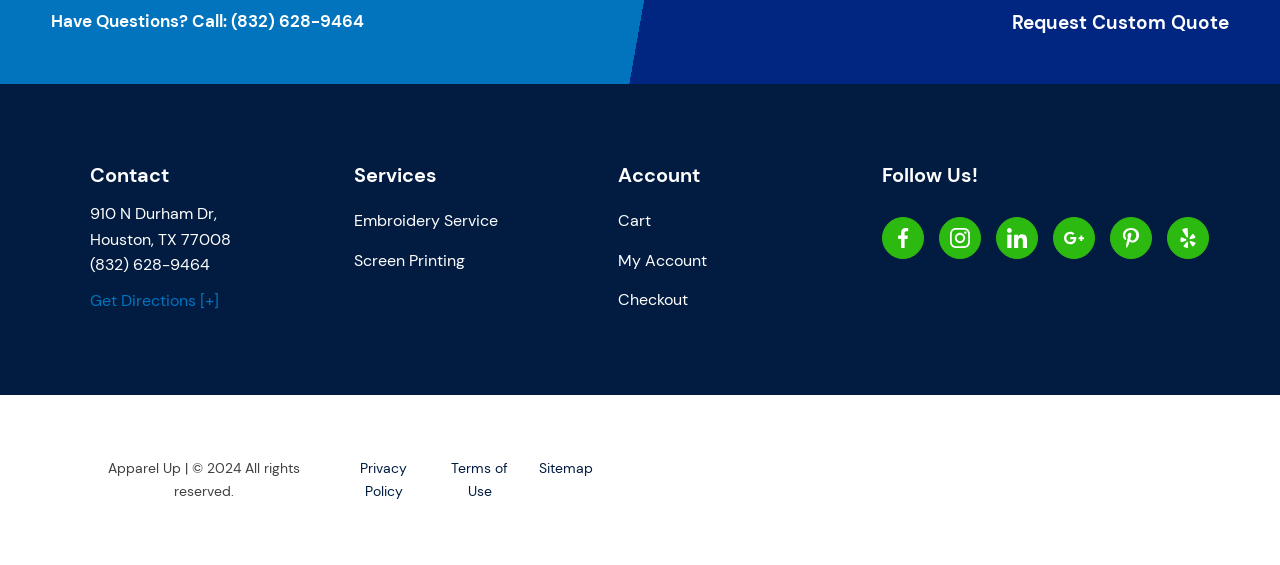Given the element description: "Get Directions [+]", predict the bounding box coordinates of the UI element it refers to, using four float numbers between 0 and 1, i.e., [left, top, right, bottom].

[0.07, 0.509, 0.171, 0.555]